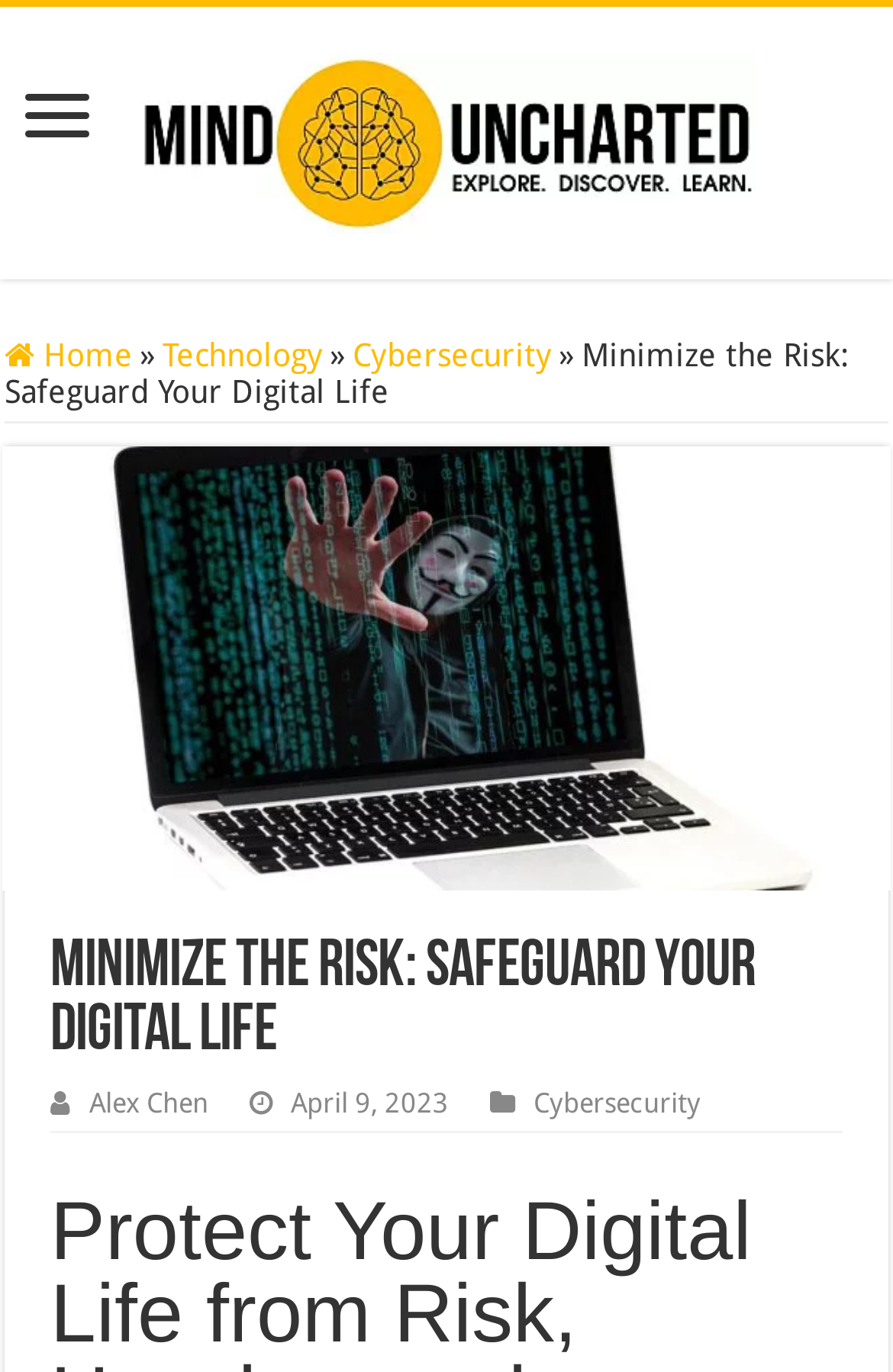Using a single word or phrase, answer the following question: 
What is the topic of the article?

Cybersecurity